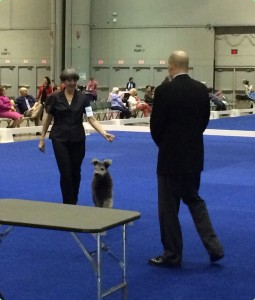Answer the question with a single word or phrase: 
What is the purpose of the judge in the scene?

To assess the Pumi's performance